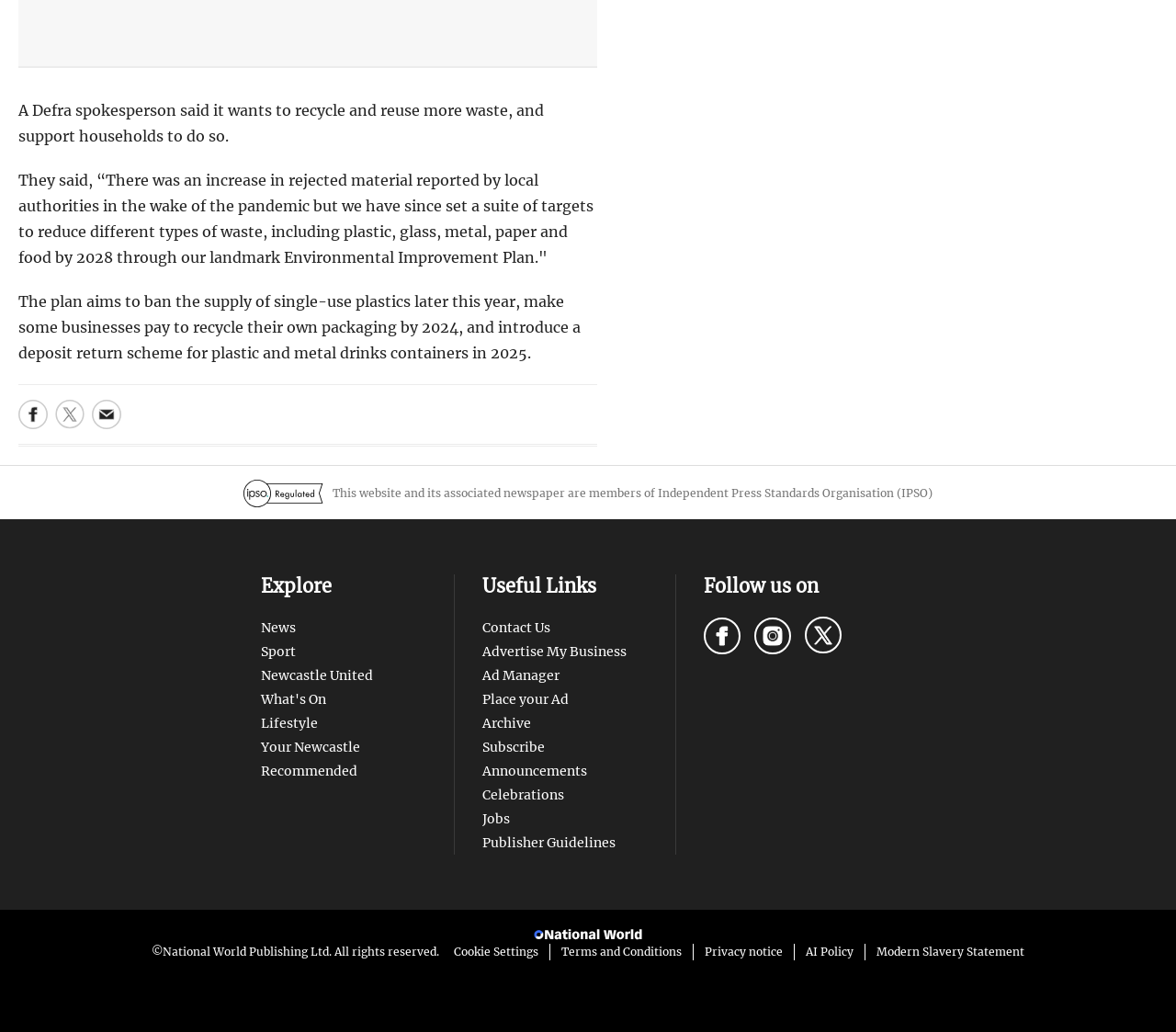Please identify the bounding box coordinates of the clickable region that I should interact with to perform the following instruction: "Read News". The coordinates should be expressed as four float numbers between 0 and 1, i.e., [left, top, right, bottom].

[0.222, 0.6, 0.252, 0.616]